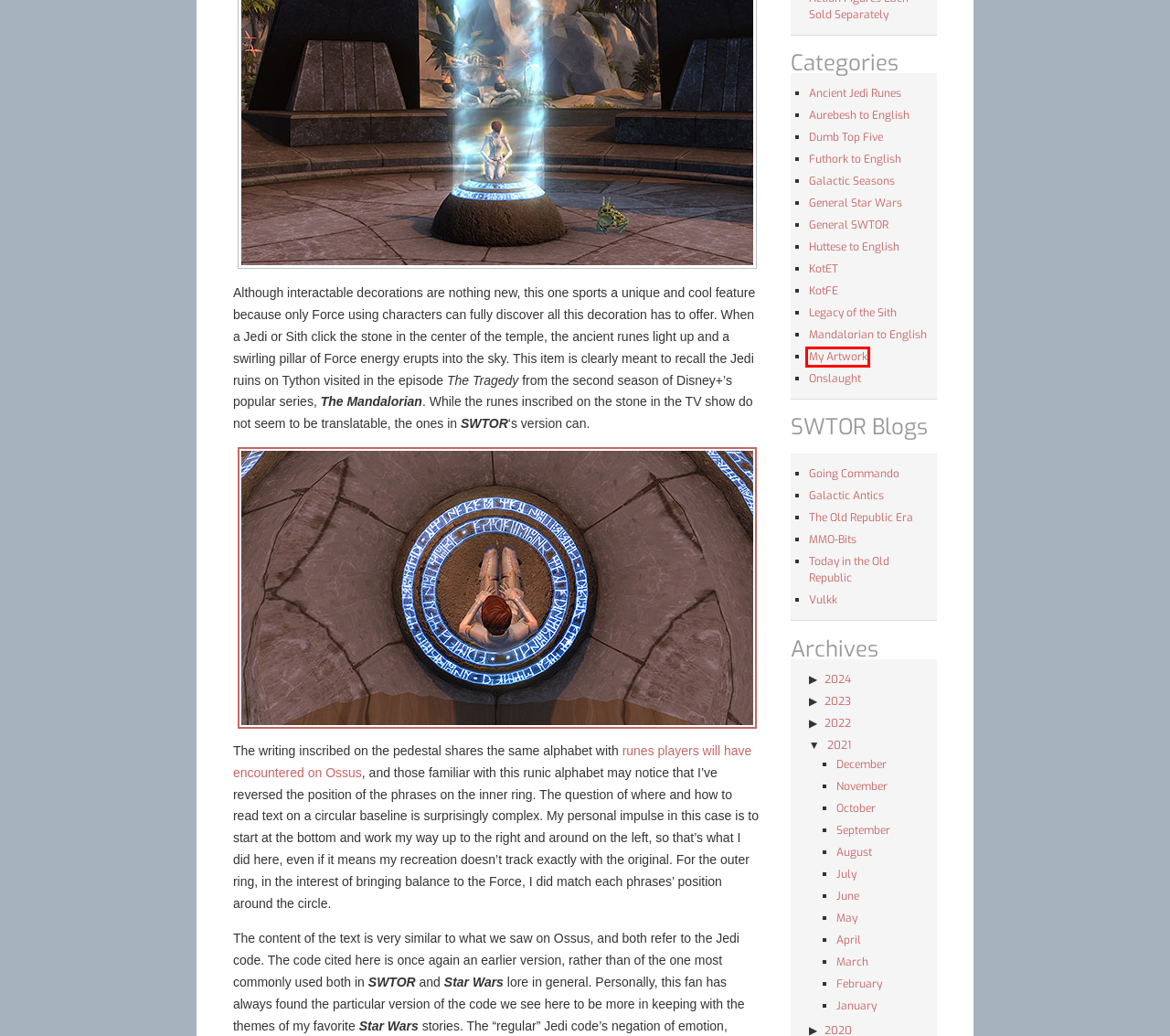You have a screenshot of a webpage where a red bounding box highlights a specific UI element. Identify the description that best matches the resulting webpage after the highlighted element is clicked. The choices are:
A. 2023 | This Week in Aurebesh
B. September | 2021 | This Week in Aurebesh
C. December | 2021 | This Week in Aurebesh
D. Dumb Top Five | This Week in Aurebesh
E. Huttese to English | This Week in Aurebesh
F. Today in TOR | Today in TOR
G. August | 2021 | This Week in Aurebesh
H. My Artwork | This Week in Aurebesh

H